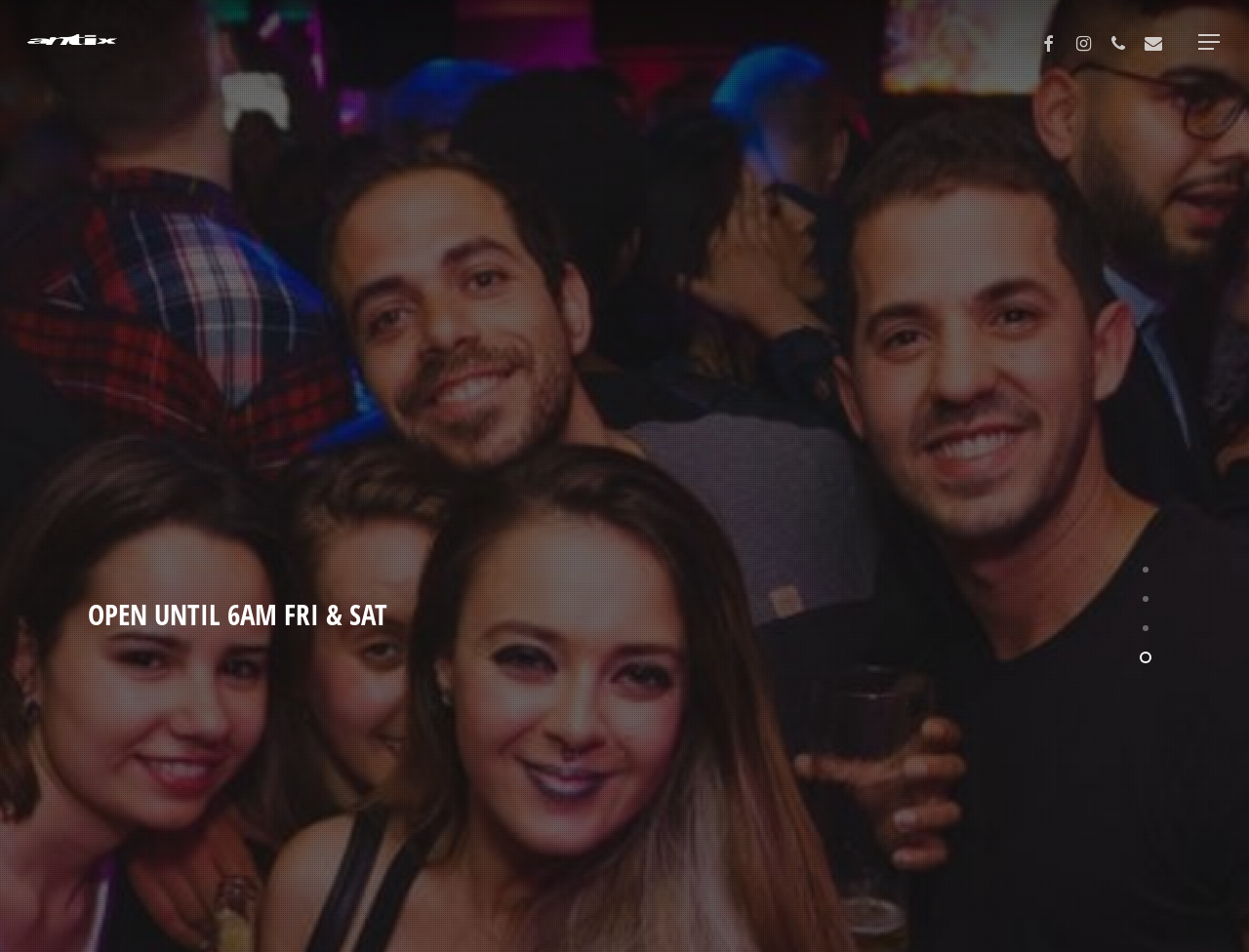What is the name of the bar?
Based on the image content, provide your answer in one word or a short phrase.

Antix